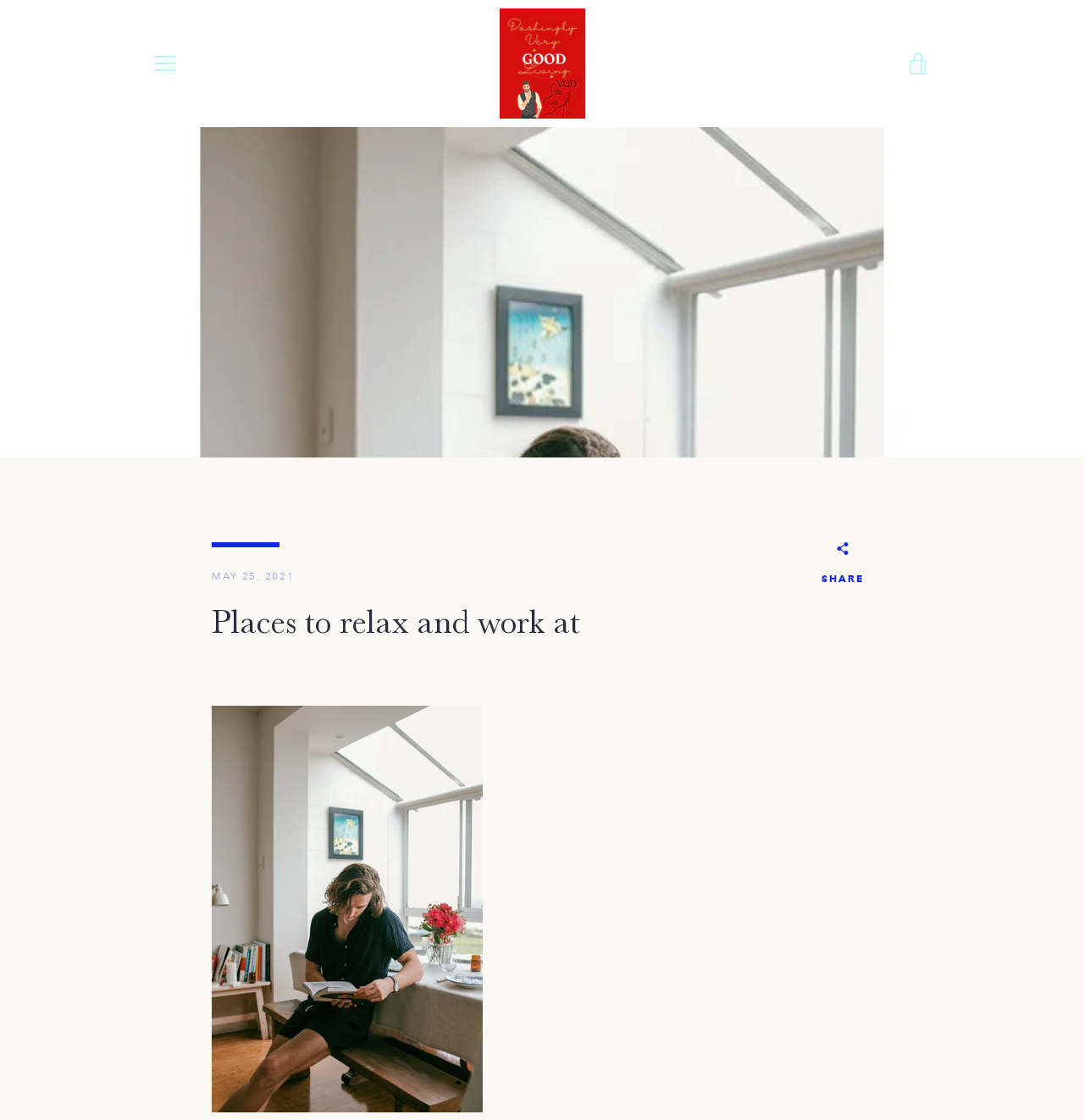Determine the bounding box coordinates of the region I should click to achieve the following instruction: "Subscribe to updates". Ensure the bounding box coordinates are four float numbers between 0 and 1, i.e., [left, top, right, bottom].

[0.777, 0.822, 0.859, 0.836]